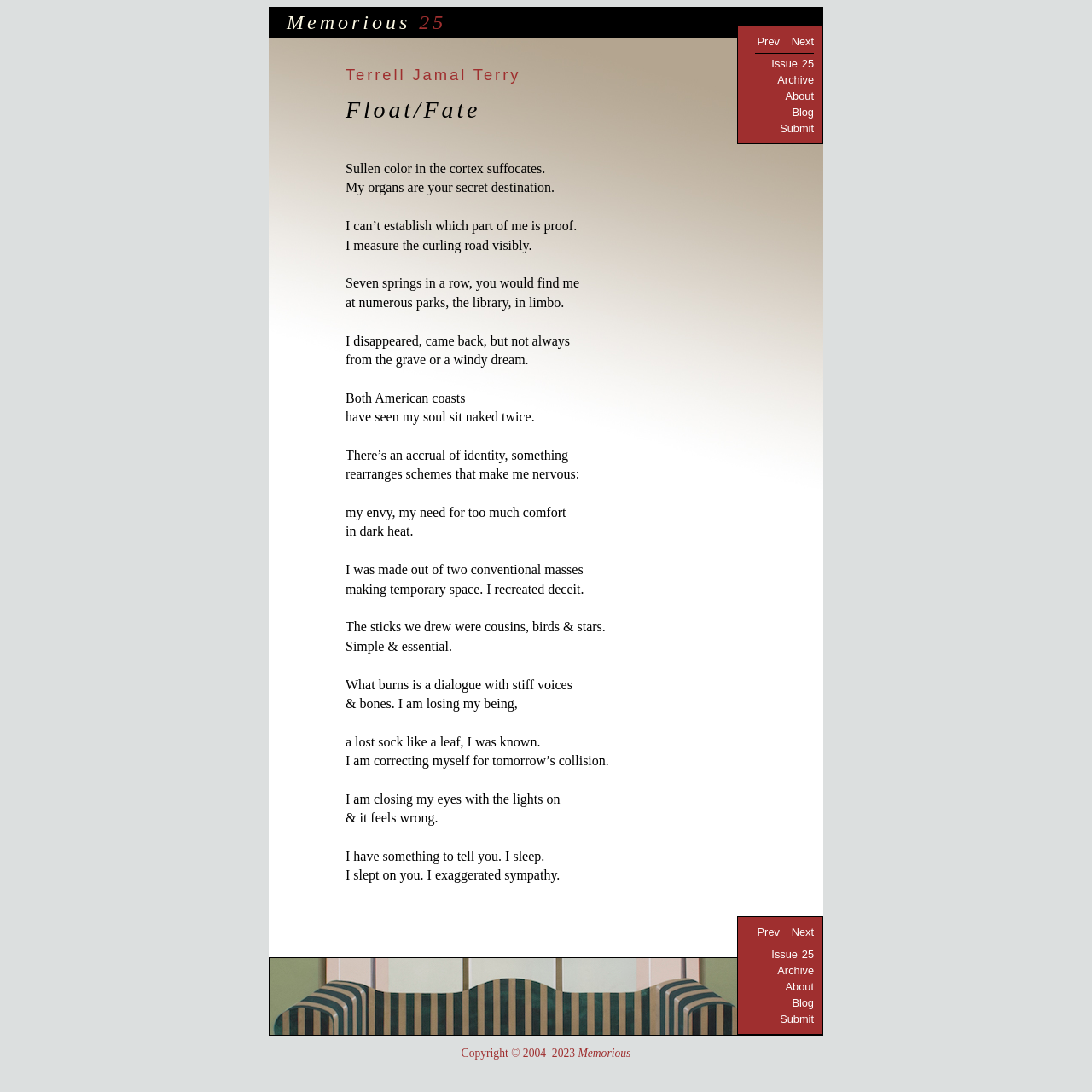Determine the bounding box coordinates of the clickable element necessary to fulfill the instruction: "explore 10 days, 10 countries". Provide the coordinates as four float numbers within the 0 to 1 range, i.e., [left, top, right, bottom].

None